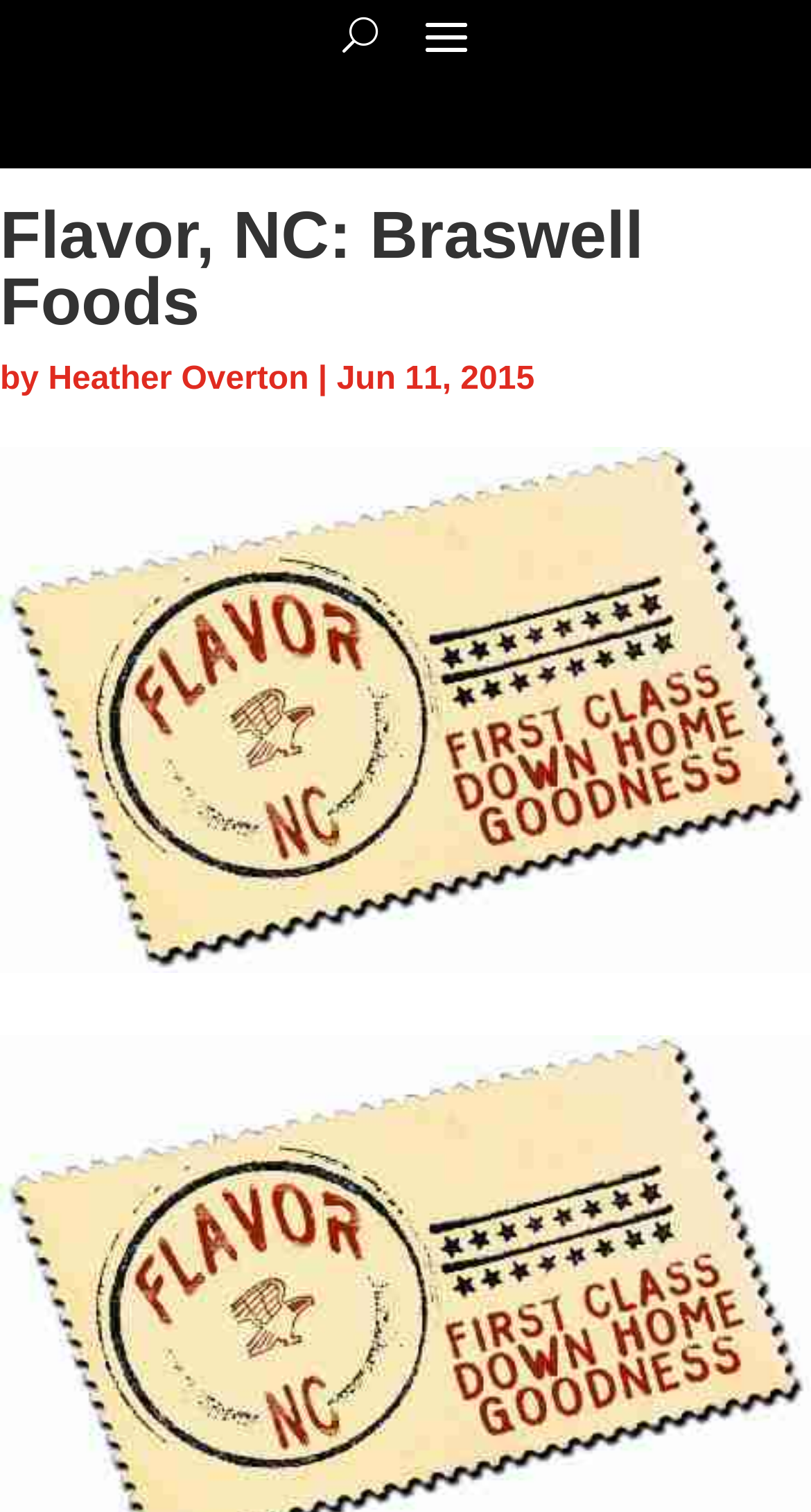Is there an image on the webpage? Using the information from the screenshot, answer with a single word or phrase.

Yes